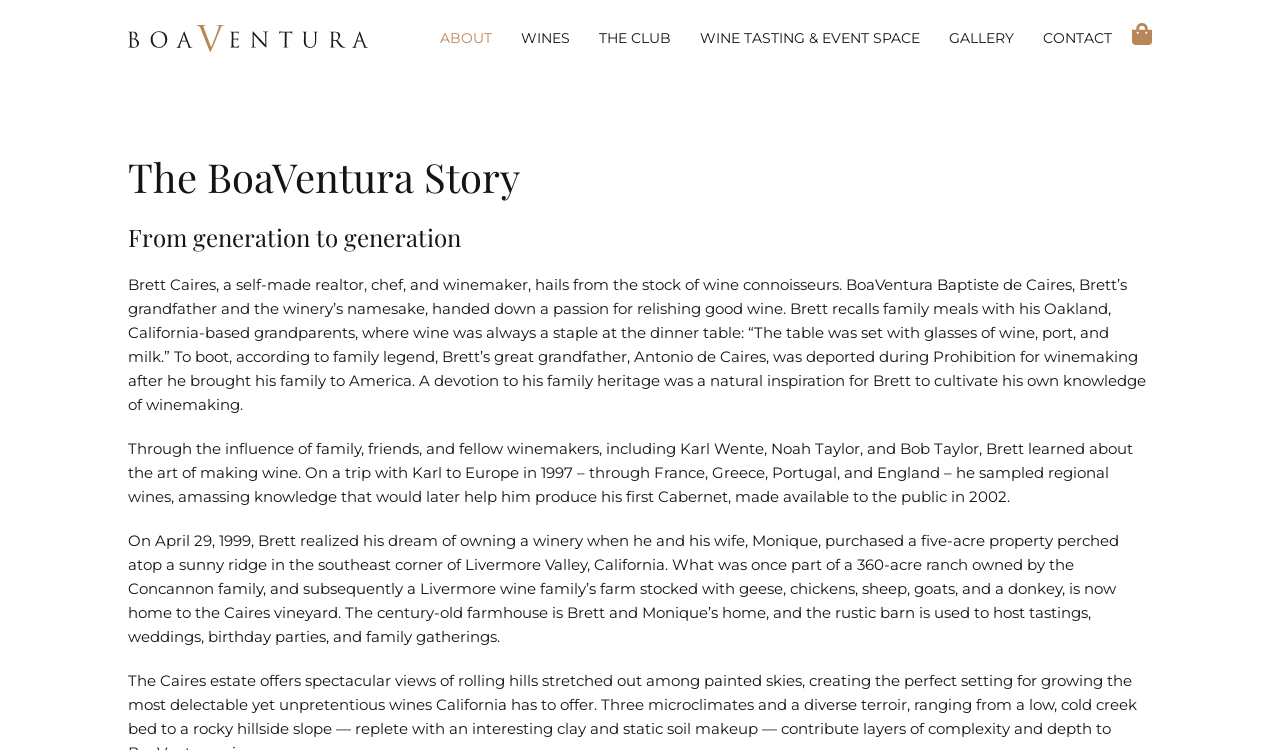Pinpoint the bounding box coordinates of the area that should be clicked to complete the following instruction: "Read about 'The BoaVentura Story'". The coordinates must be given as four float numbers between 0 and 1, i.e., [left, top, right, bottom].

[0.1, 0.203, 0.9, 0.269]